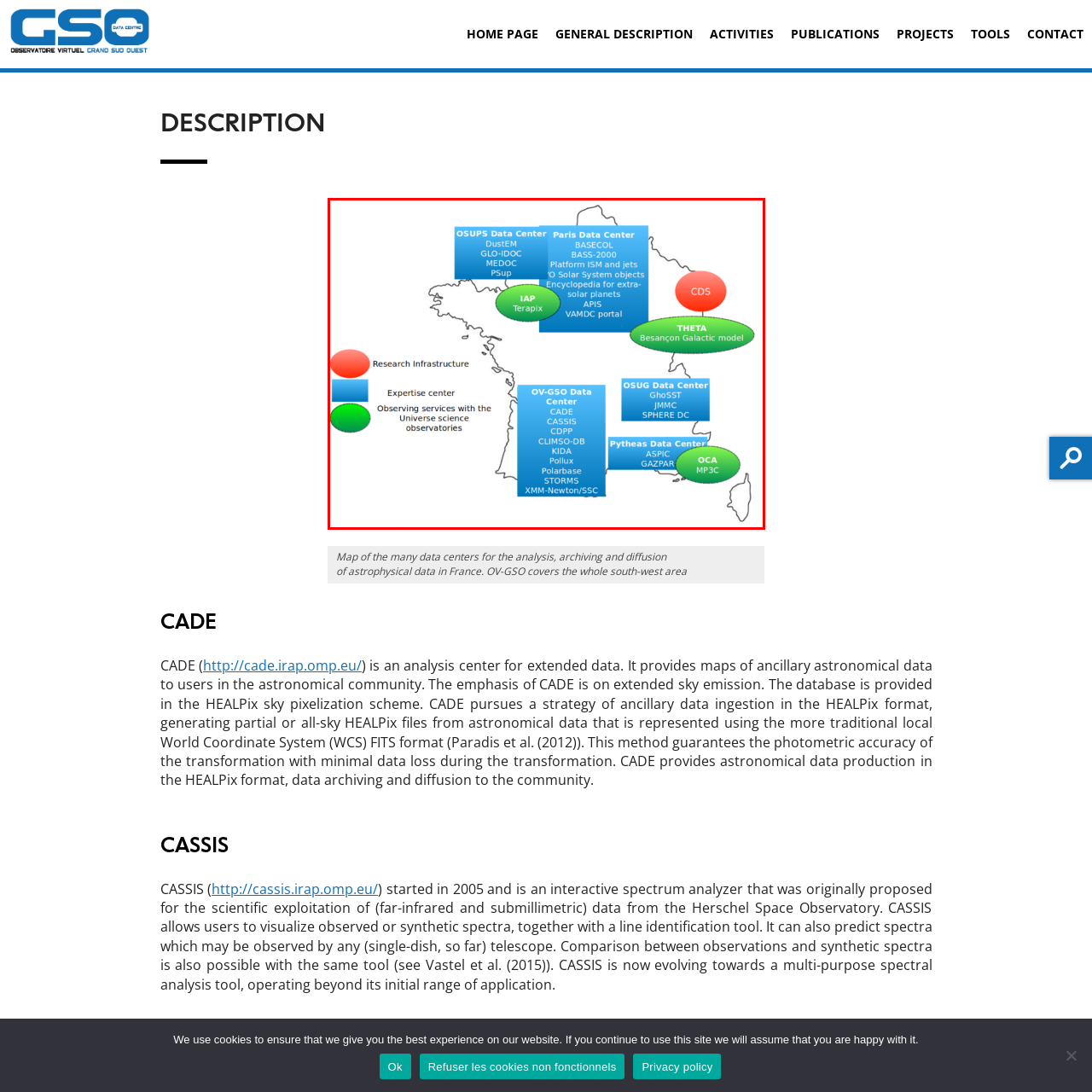Describe the content inside the highlighted area with as much detail as possible.

The image illustrates a map displaying various data centers related to astrophysical data analysis, archiving, and diffusion across France. Each data center is represented by a colored box, indicating its specific role within the research infrastructure. Key centers highlighted include:

- **OSUPS Data Center**: This includes various resources like DustEM, GLO-IDOC, MEDOC, and PsUp, focusing on solar system objects.
- **Paris Data Center**: Covering aspects of interstellar medium and jets, it encompasses the BASECOL and the VAMDC portal.
- **IAP (Institut d'Astrophysique de Paris)**: Focuses on TerapiX, a resource dedicated to wide-field surveys.
- **OV-GSO Data Center**: This center incorporates CADE, CASSIS, and CDPP among others, featuring a broad array of analysis tools and data repositories.
- **PYTHEAS Data Center**: Includes resources like ASPIC and GAZPAR aimed at collaborative astrophysical studies.
- **Research Infrastructure and Expertise Centers**: These are marked with specific colors to delineate their purpose, indicating a support network for various astrophysical projects.

The mapping provides a comprehensive view of the collaboration and infrastructure available for researchers in the field of astrophysics across southwestern France, emphasizing the interconnected nature of the scientific community.